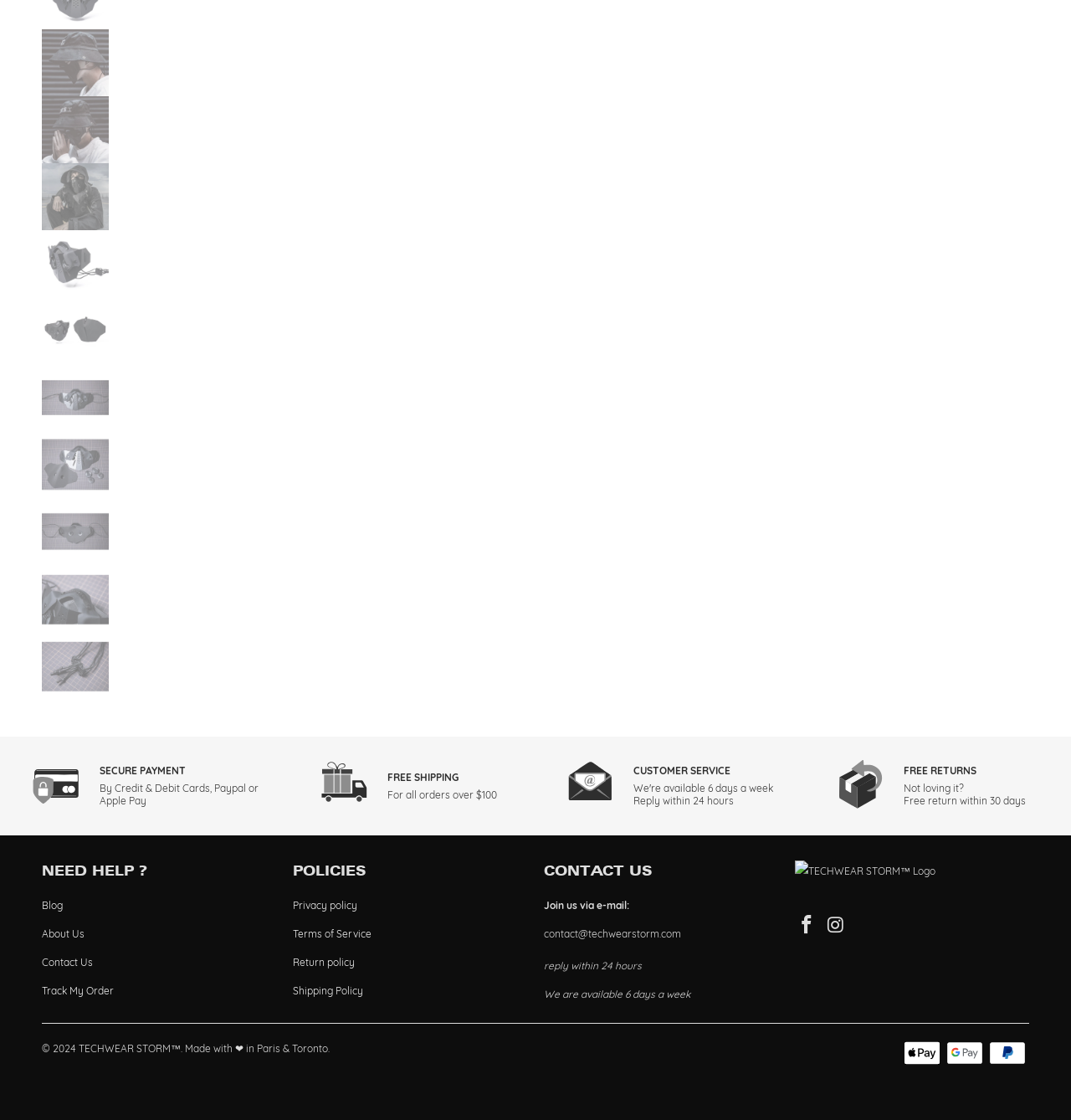What payment methods are accepted?
Look at the screenshot and respond with one word or a short phrase.

Credit & Debit Cards, Paypal or Apple Pay